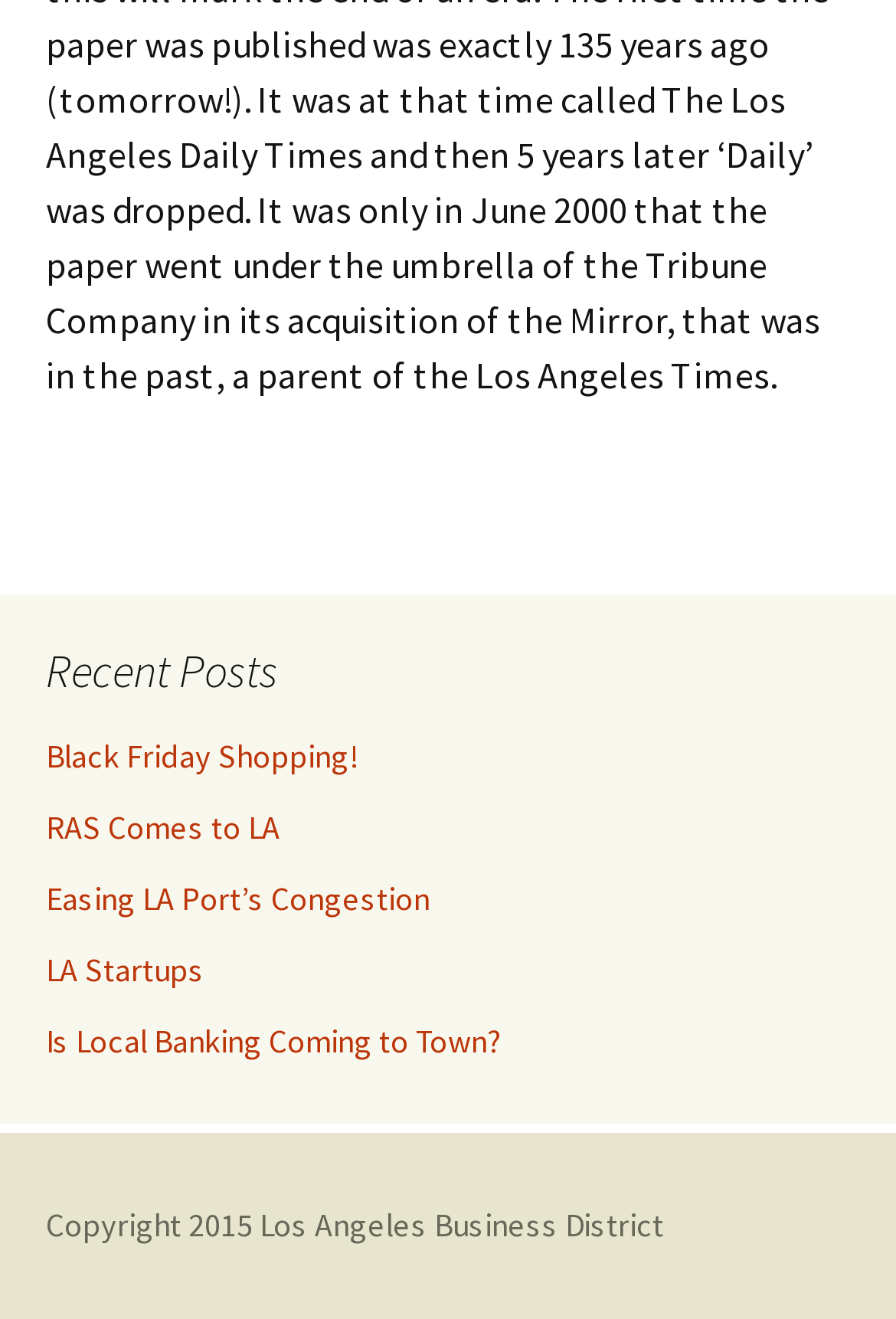What is the theme of the recent posts?
Based on the visual, give a brief answer using one word or a short phrase.

Local news or events